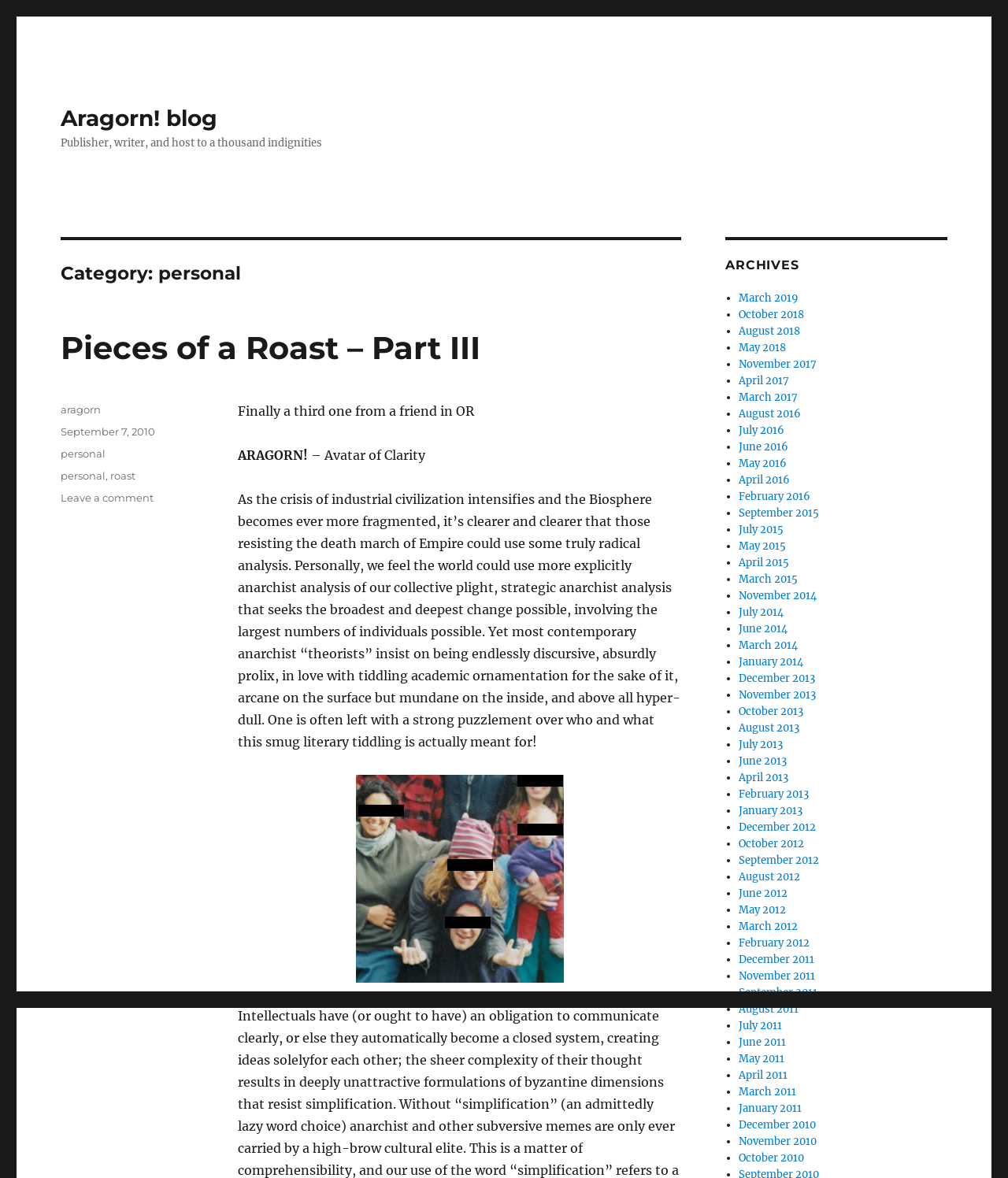Provide the bounding box coordinates of the HTML element described by the text: "personal". The coordinates should be in the format [left, top, right, bottom] with values between 0 and 1.

[0.06, 0.38, 0.105, 0.39]